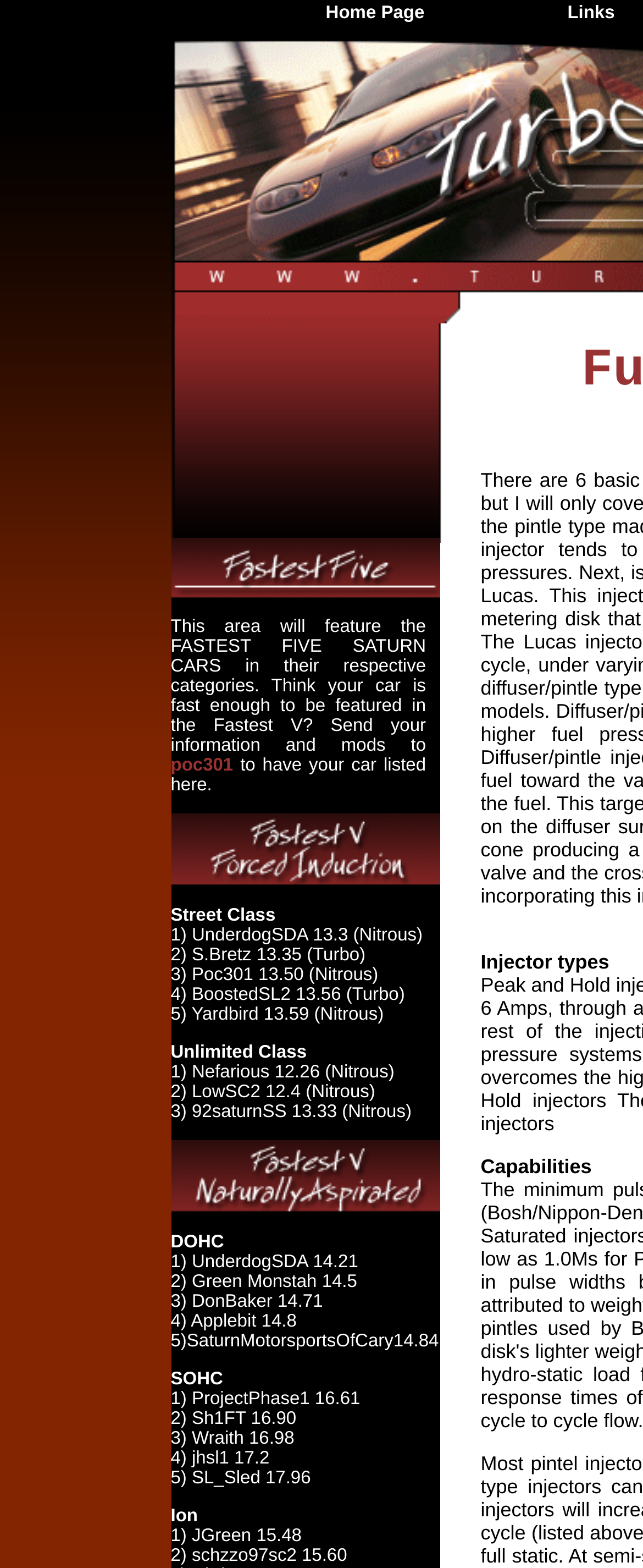Offer a detailed account of what is visible on the webpage.

The webpage is titled "TurboSaturns.Net" and appears to be a forum or community page dedicated to Saturn cars. At the top of the page, there is a large image taking up about half of the screen width, followed by a table with a single row and column. The table contains a paragraph of text that explains the purpose of the page, which is to feature the fastest Saturn cars in different categories.

Below the table, there are two more images, one above the other, taking up about half of the screen width. The first image is followed by a series of text blocks, each listing the top 5 fastest cars in different categories, including Street Class, Unlimited Class, DOHC, SOHC, and Ion. Each text block lists the ranking, car owner's name, and the car's speed.

To the right of the images and text blocks, there are two more sections of text. The first section is titled "Injector types" and the second section is titled "Capabilities". These sections appear to be related to car modifications and performance.

Overall, the webpage is dedicated to showcasing the fastest Saturn cars and providing information about car modifications and performance.